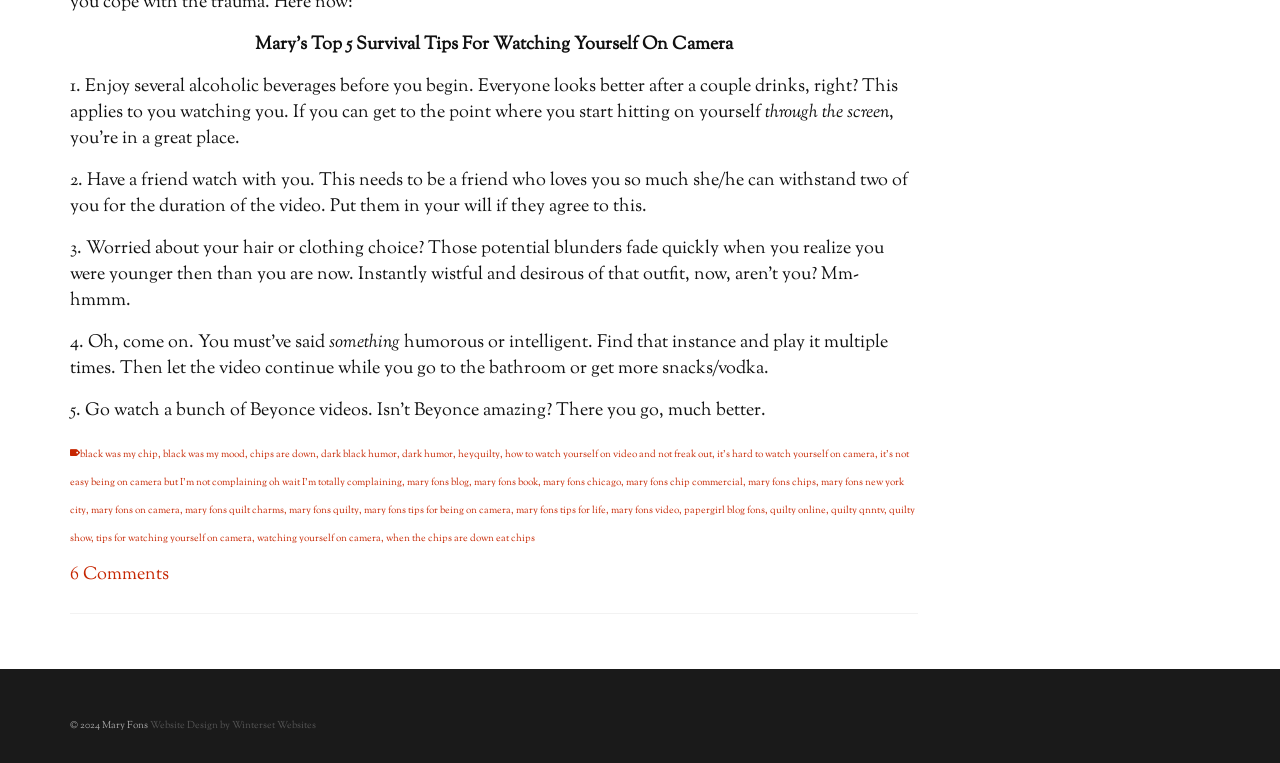Please predict the bounding box coordinates of the element's region where a click is necessary to complete the following instruction: "Click on the link to read Mary Fons' blog". The coordinates should be represented by four float numbers between 0 and 1, i.e., [left, top, right, bottom].

[0.318, 0.622, 0.366, 0.642]